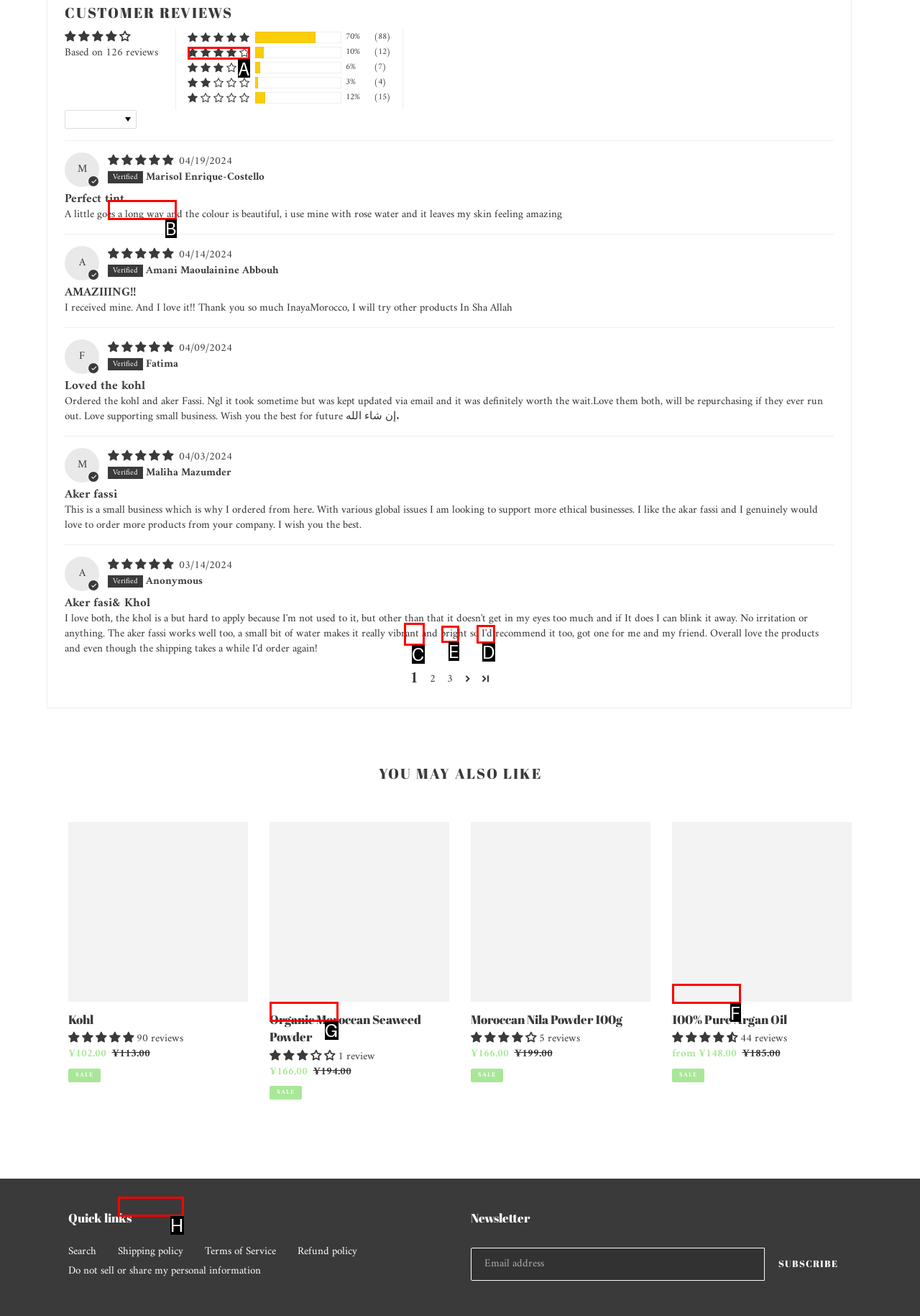Using the given description: 3, identify the HTML element that corresponds best. Answer with the letter of the correct option from the available choices.

E